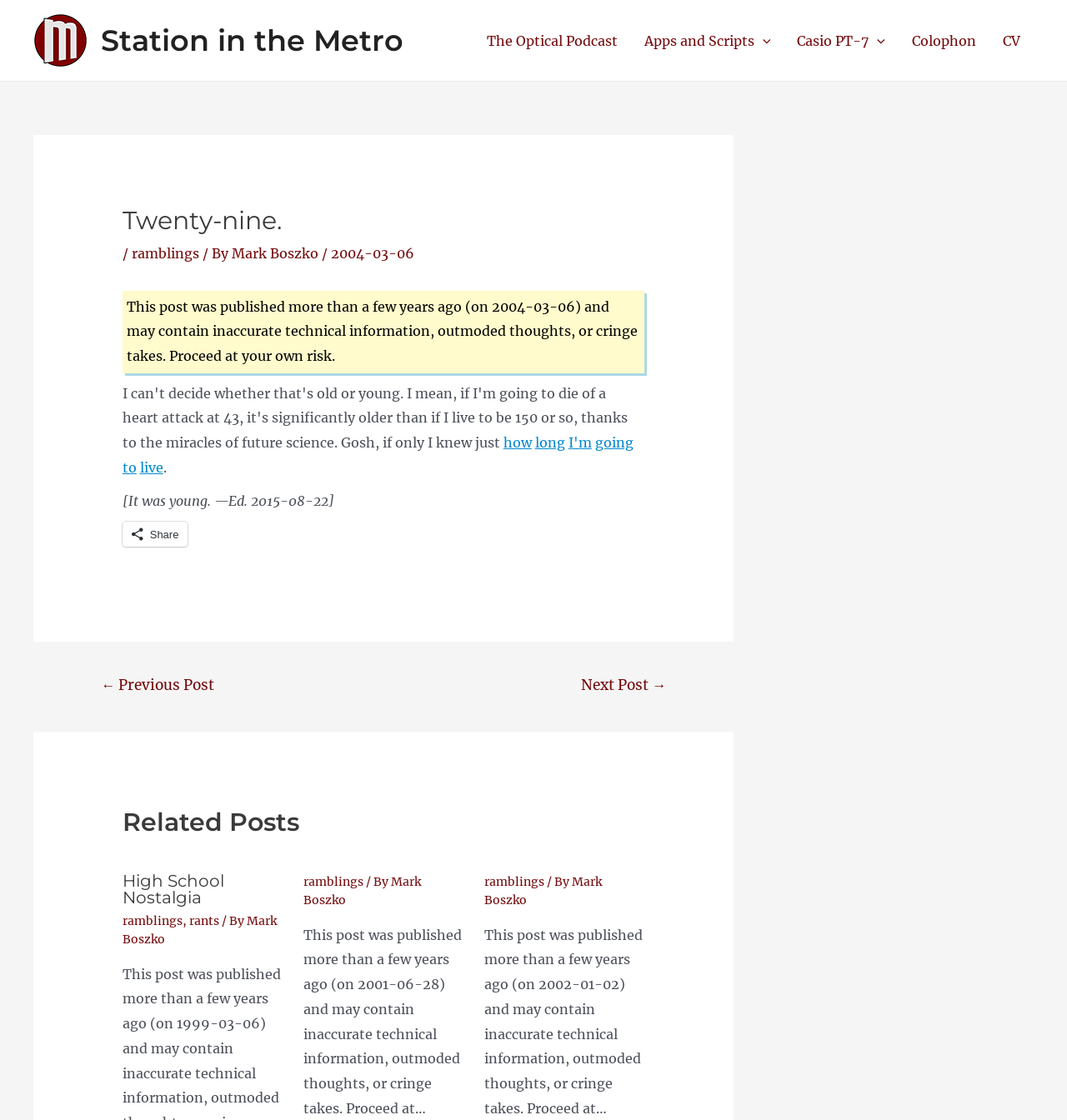What is the category of the article?
Based on the image, give a concise answer in the form of a single word or short phrase.

ramblings